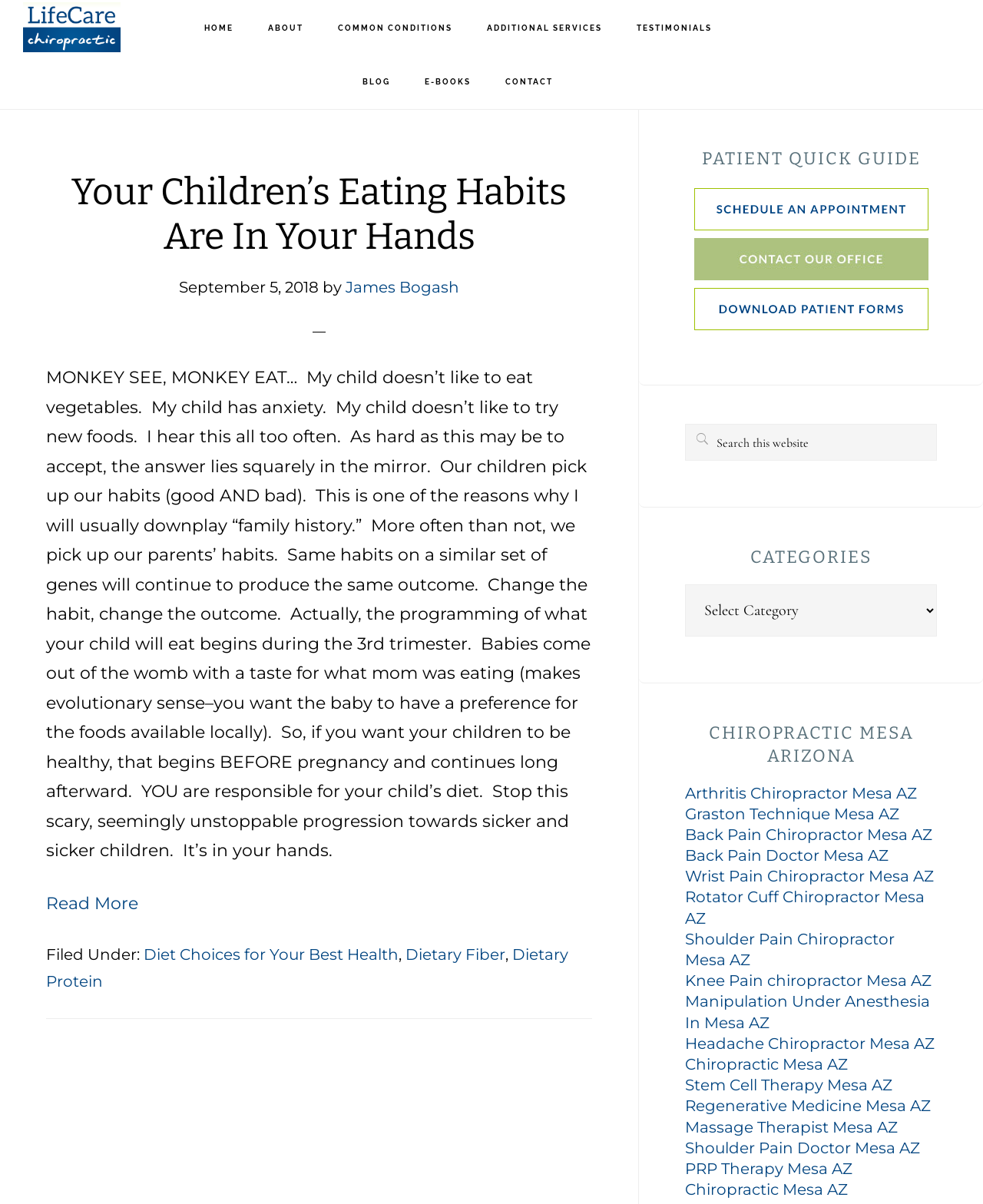What is the name of the chiropractor mentioned in the article?
Look at the image and respond with a single word or a short phrase.

James Bogash